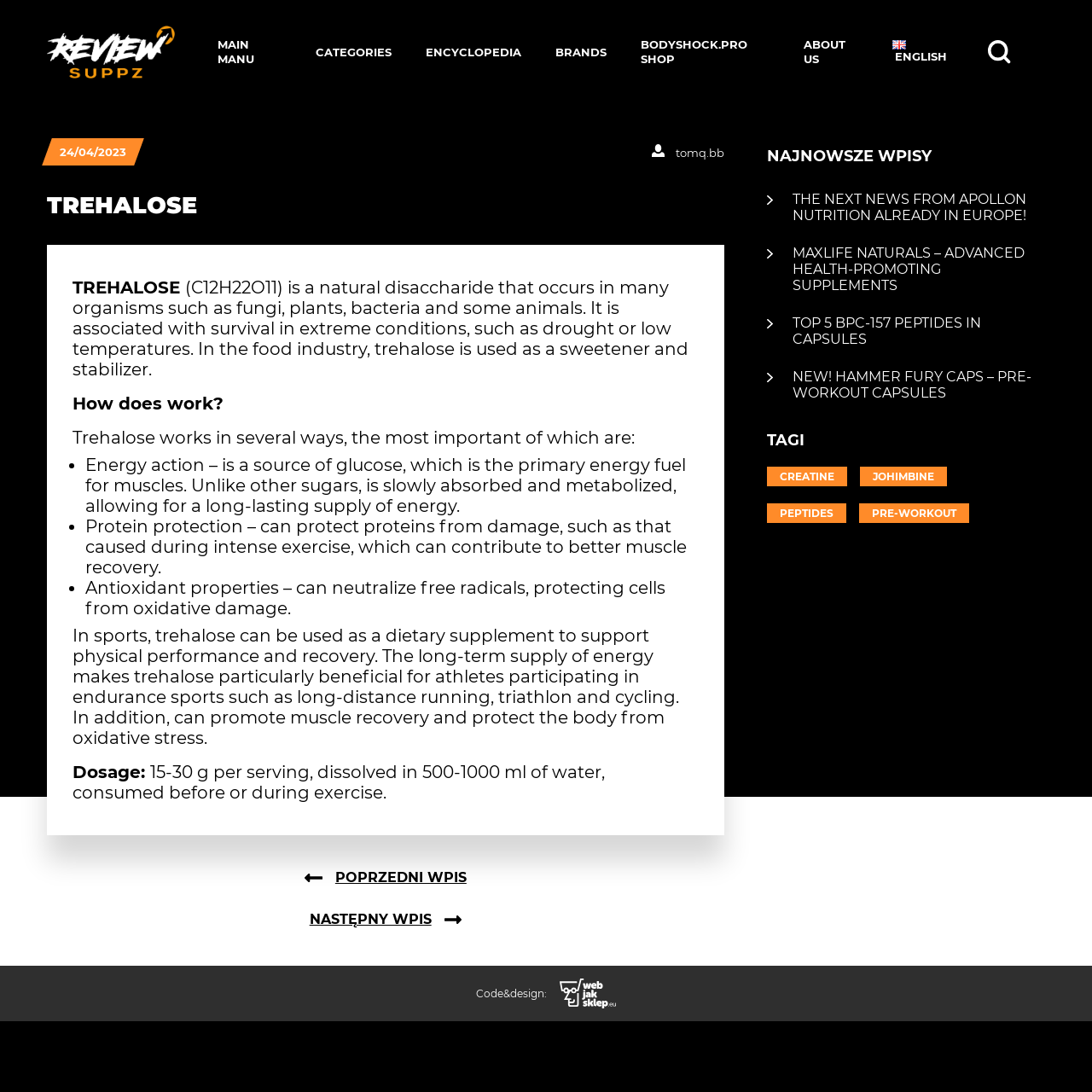Specify the bounding box coordinates of the region I need to click to perform the following instruction: "Visit the ENCYCLOPEDIA page". The coordinates must be four float numbers in the range of 0 to 1, i.e., [left, top, right, bottom].

[0.39, 0.041, 0.478, 0.054]